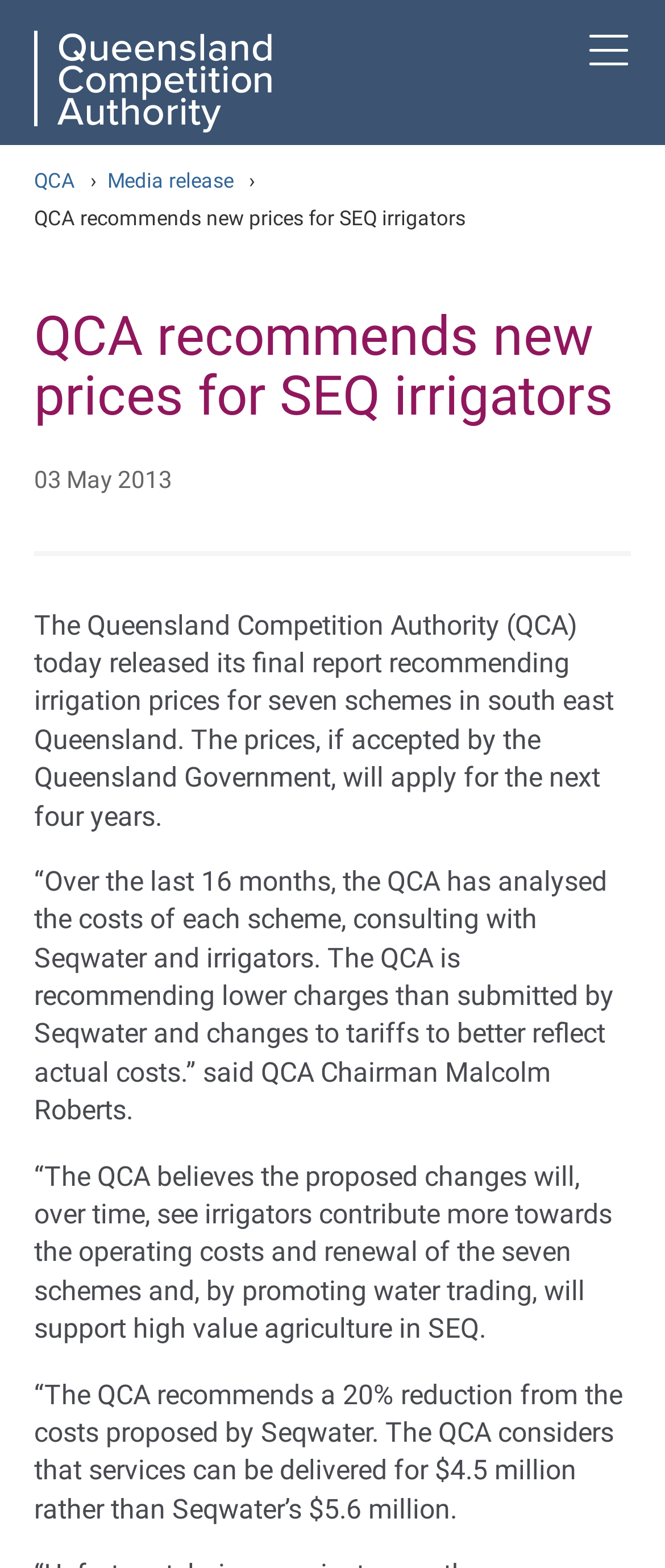Utilize the details in the image to thoroughly answer the following question: What is the proposed cost of services?

The answer can be found in the StaticText element '“The QCA recommends a 20% reduction from the costs proposed by Seqwater. The QCA considers that services can be delivered for $4.5 million rather than Seqwater’s $5.6 million.'